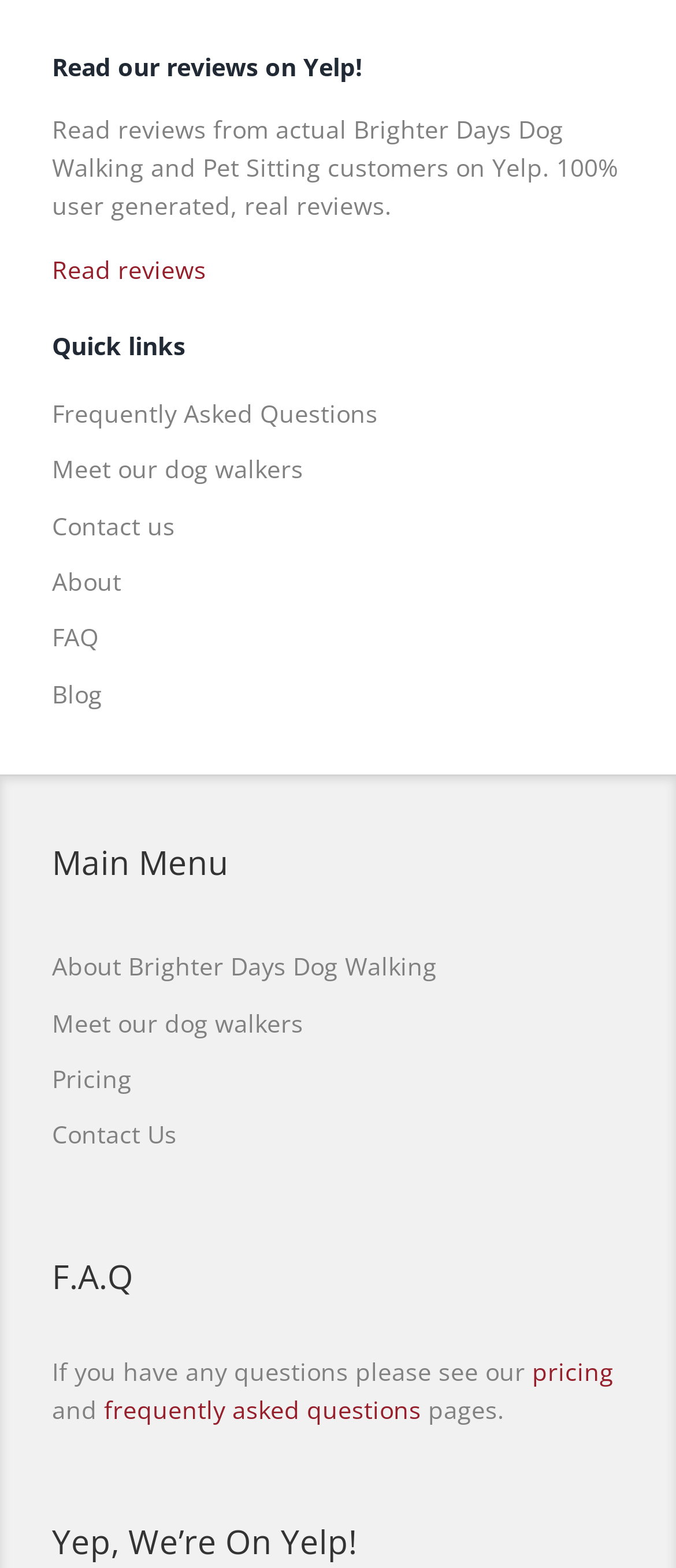Locate the bounding box coordinates of the area where you should click to accomplish the instruction: "Learn about Brighter Days Dog Walking".

[0.077, 0.605, 0.923, 0.629]